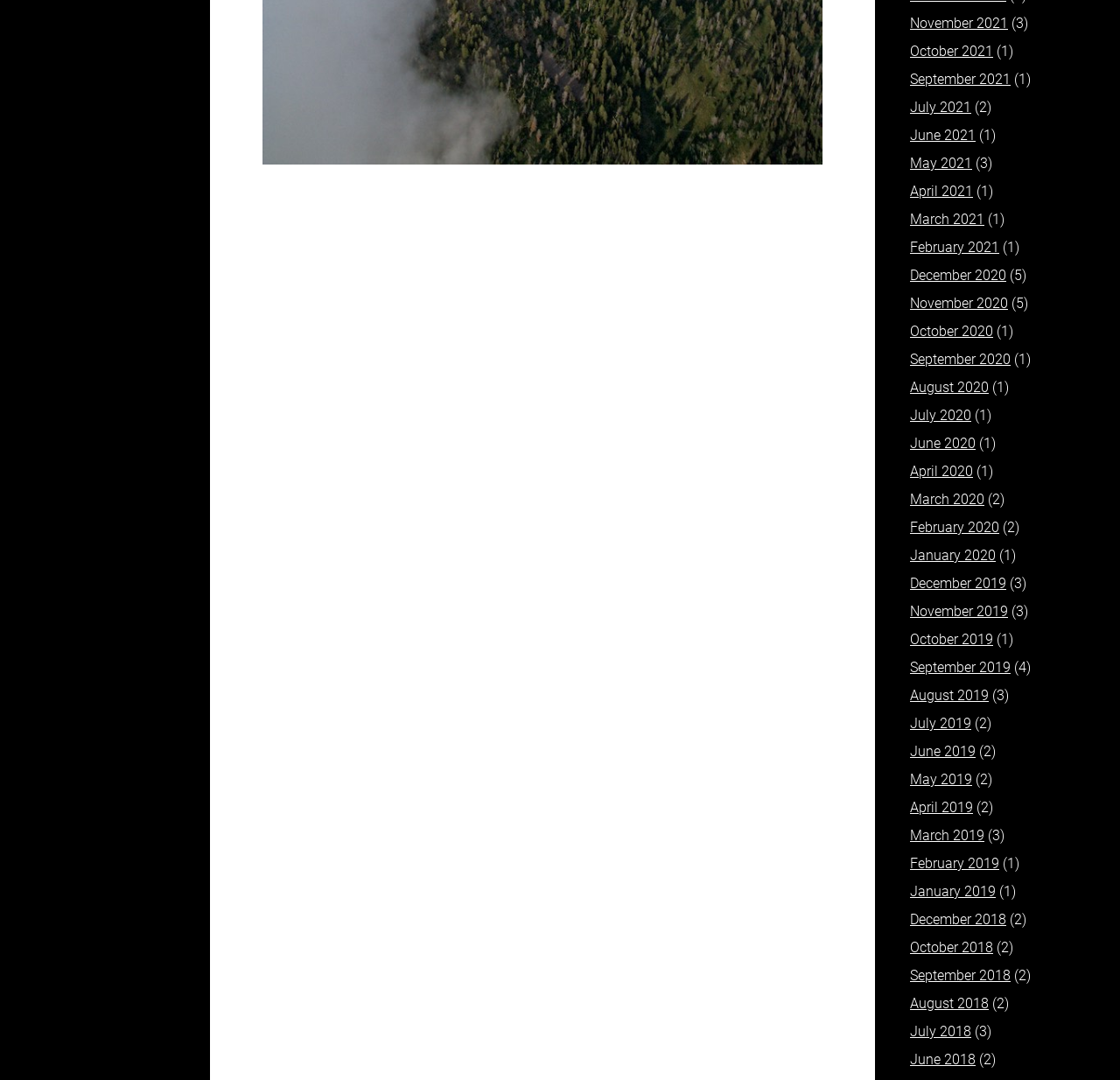Pinpoint the bounding box coordinates of the element to be clicked to execute the instruction: "View September 2021".

[0.812, 0.066, 0.902, 0.081]